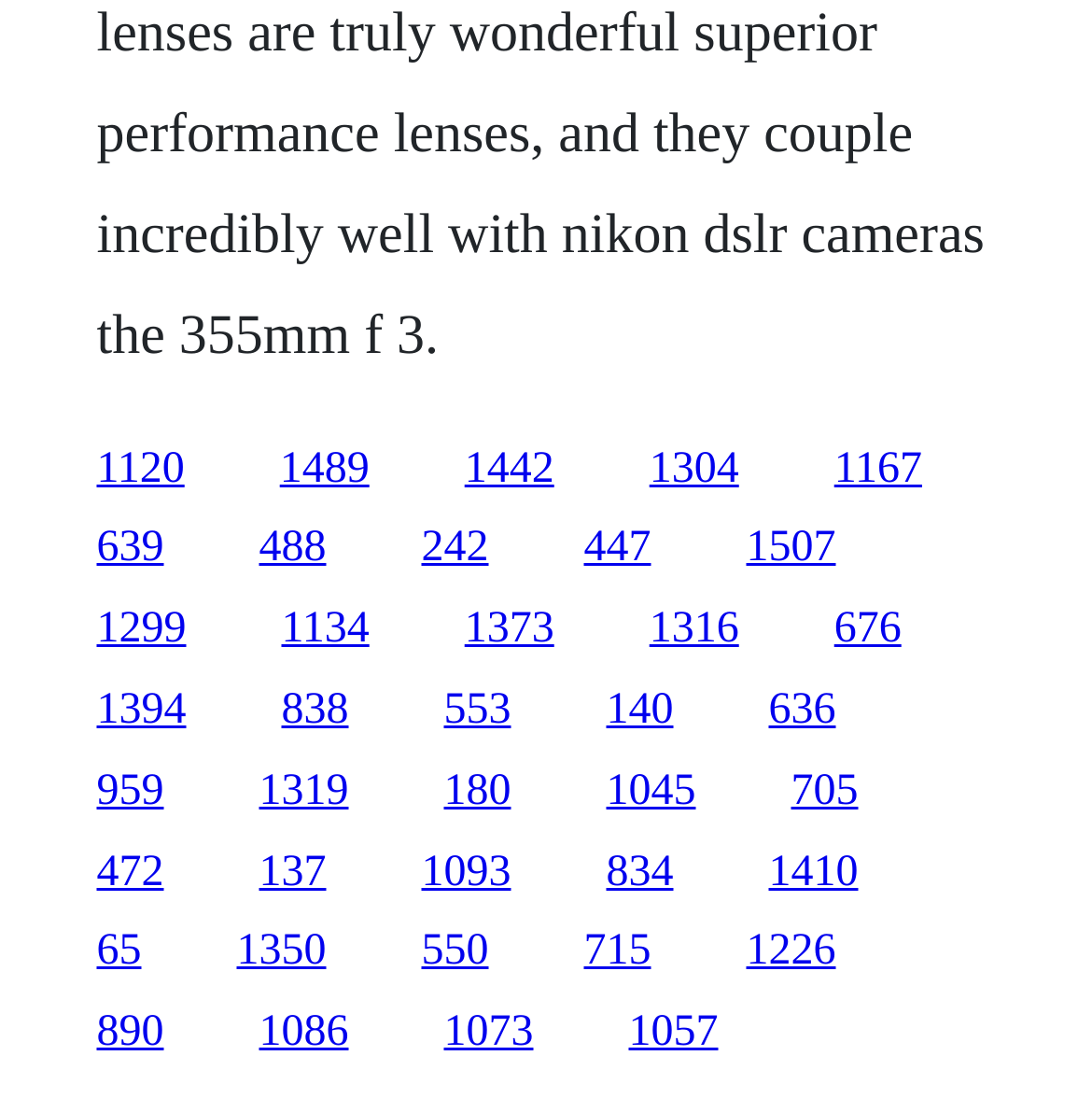Can you specify the bounding box coordinates for the region that should be clicked to fulfill this instruction: "access the twenty-first link".

[0.088, 0.698, 0.15, 0.742]